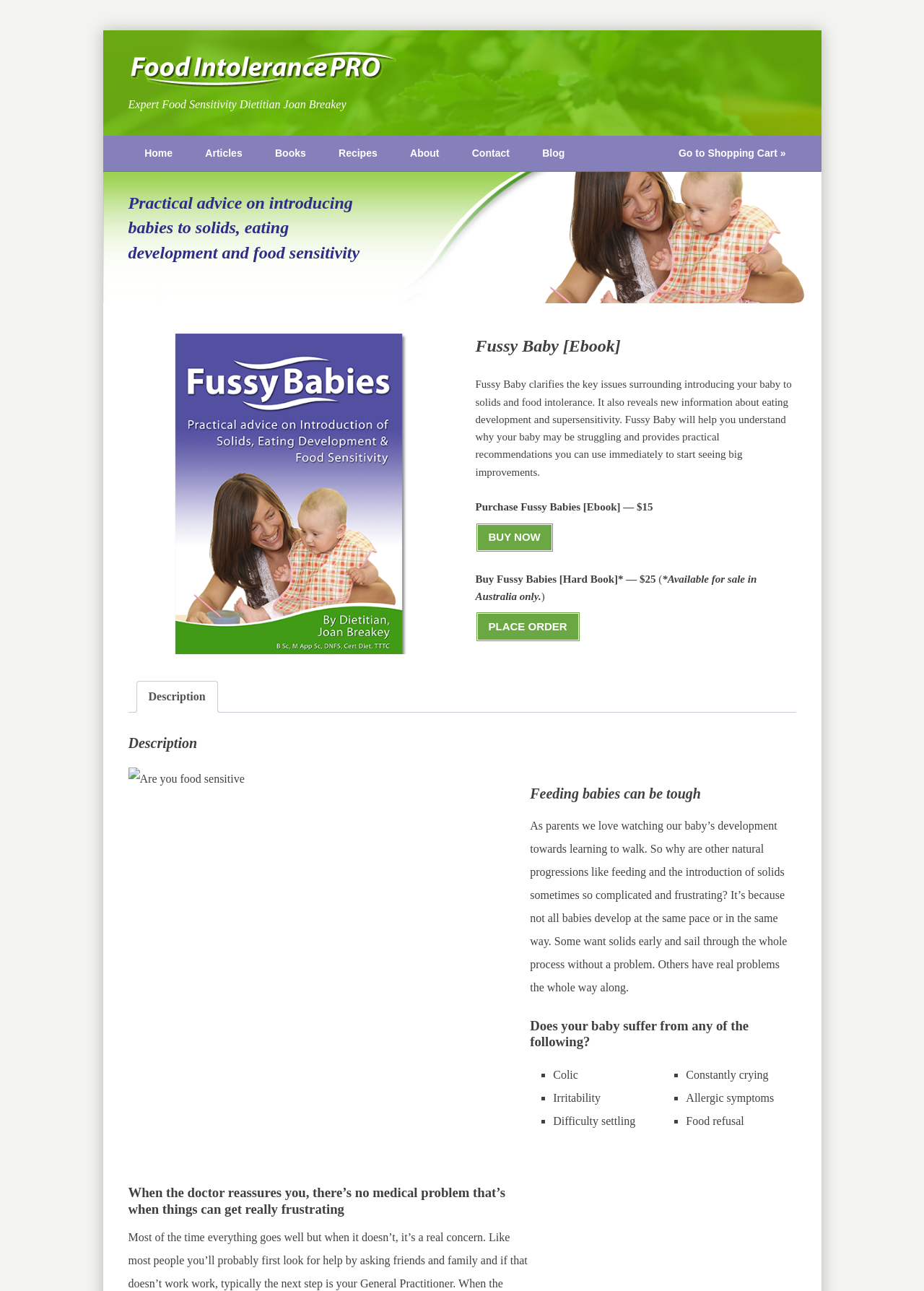Respond with a single word or phrase for the following question: 
Who is the expert dietitian mentioned on the webpage?

Joan Breakey